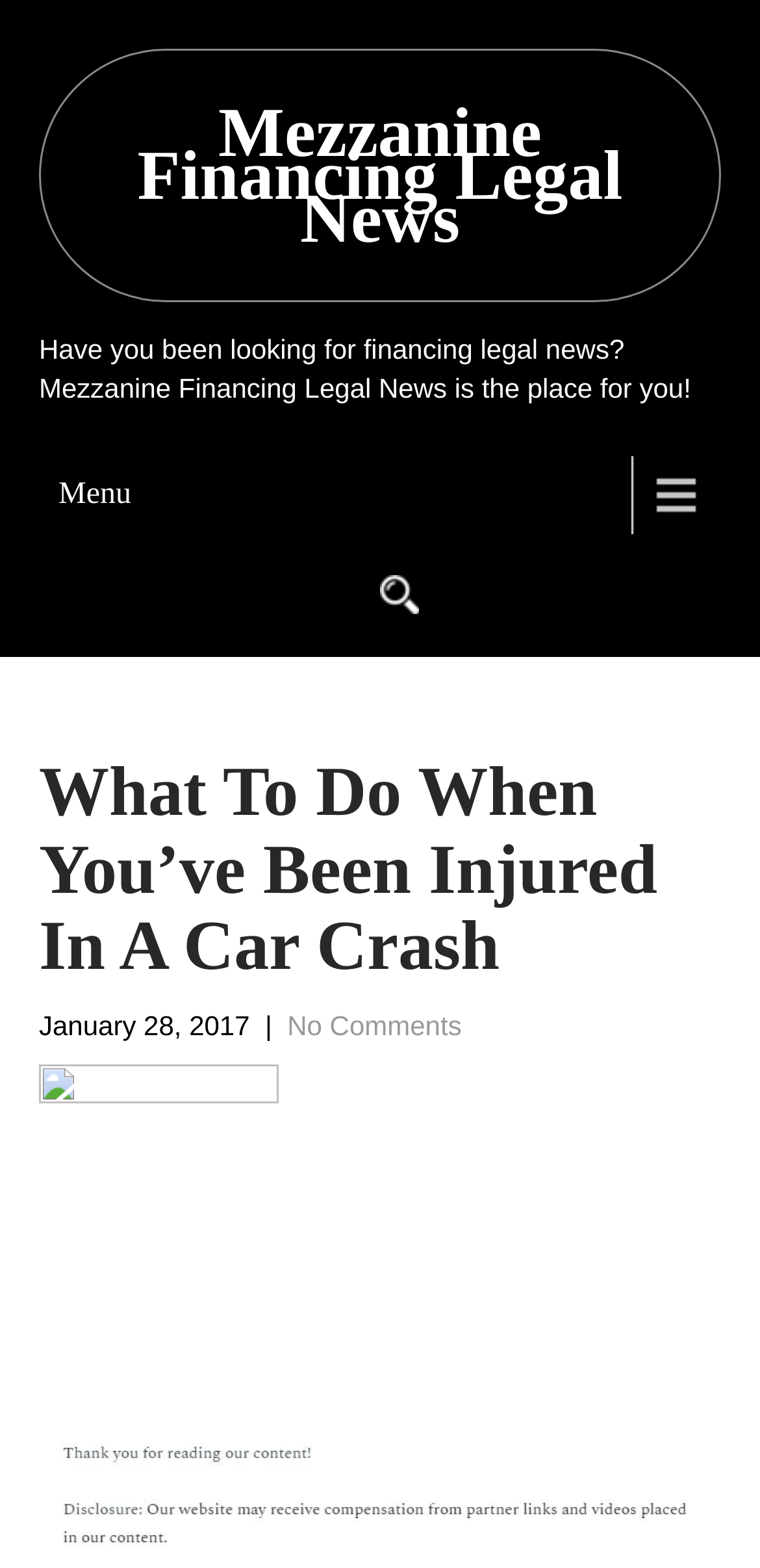Please find and report the primary heading text from the webpage.

What To Do When You’ve Been Injured In A Car Crash